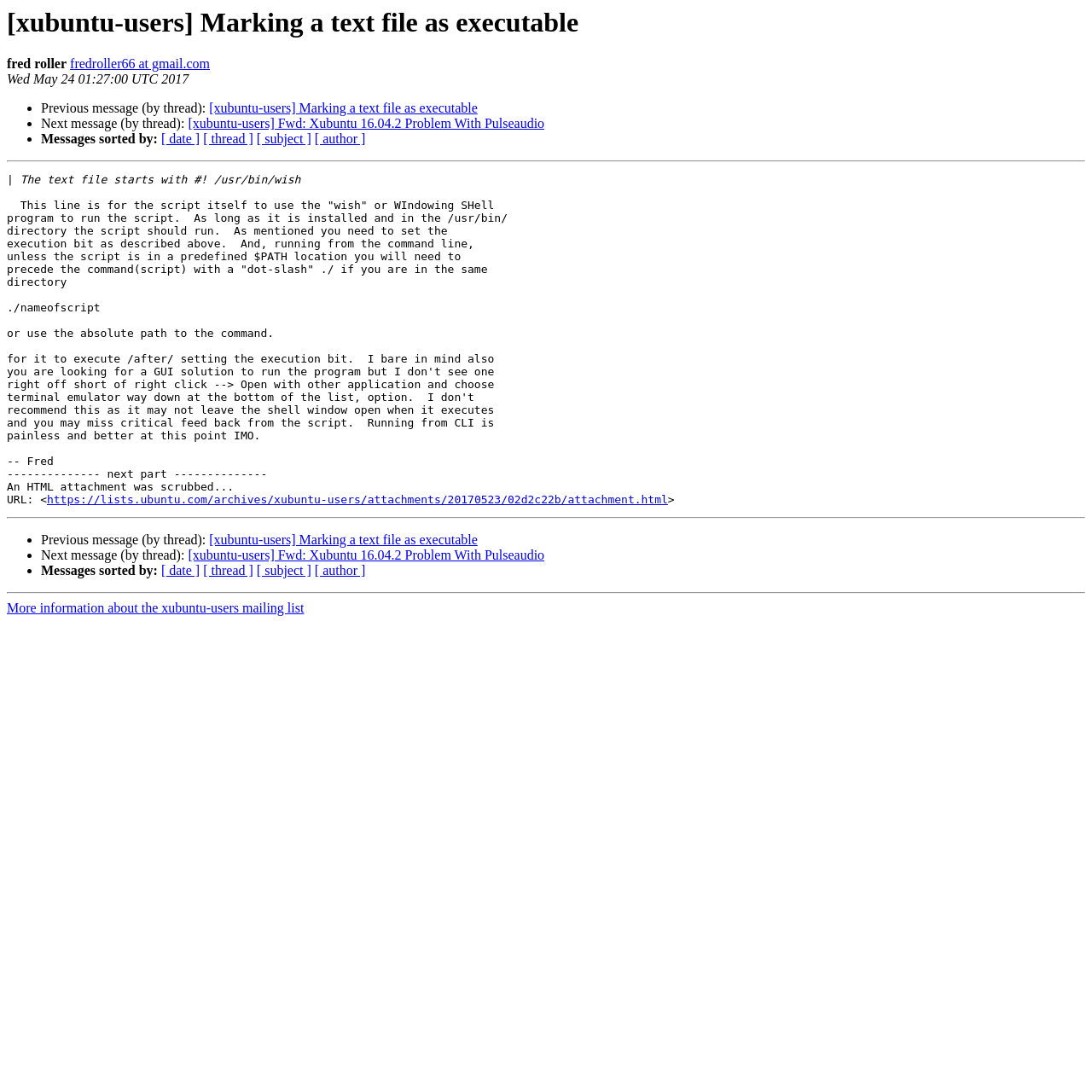Please find the bounding box coordinates of the element's region to be clicked to carry out this instruction: "Open message in thread '[xubuntu-users] Fwd: Xubuntu 16.04.2 Problem With Pulseaudio'".

[0.172, 0.107, 0.499, 0.12]